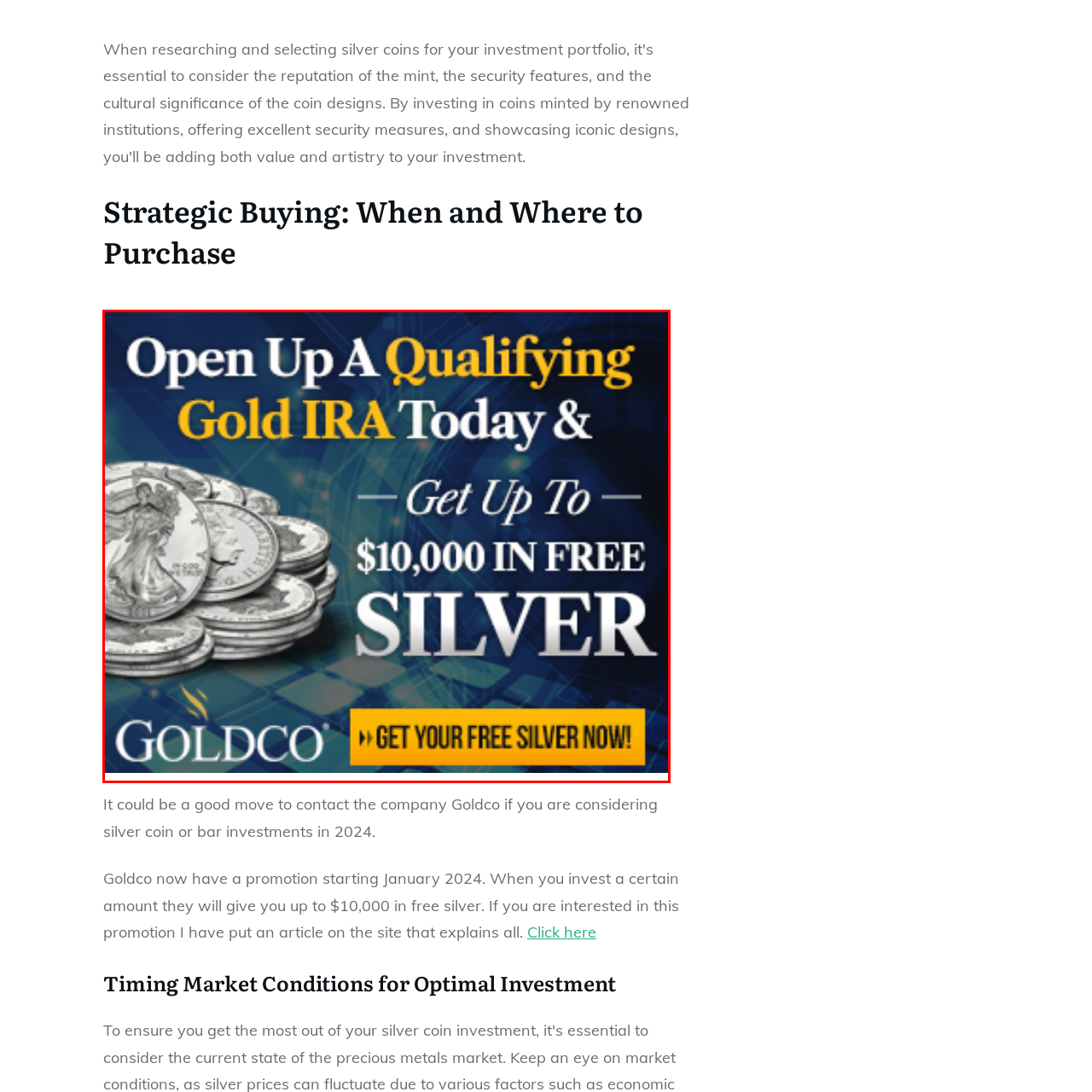Look at the area highlighted in the red box, What is the phrase used to invite viewers to take action? Please provide an answer in a single word or phrase.

Get Your Free Silver Now!